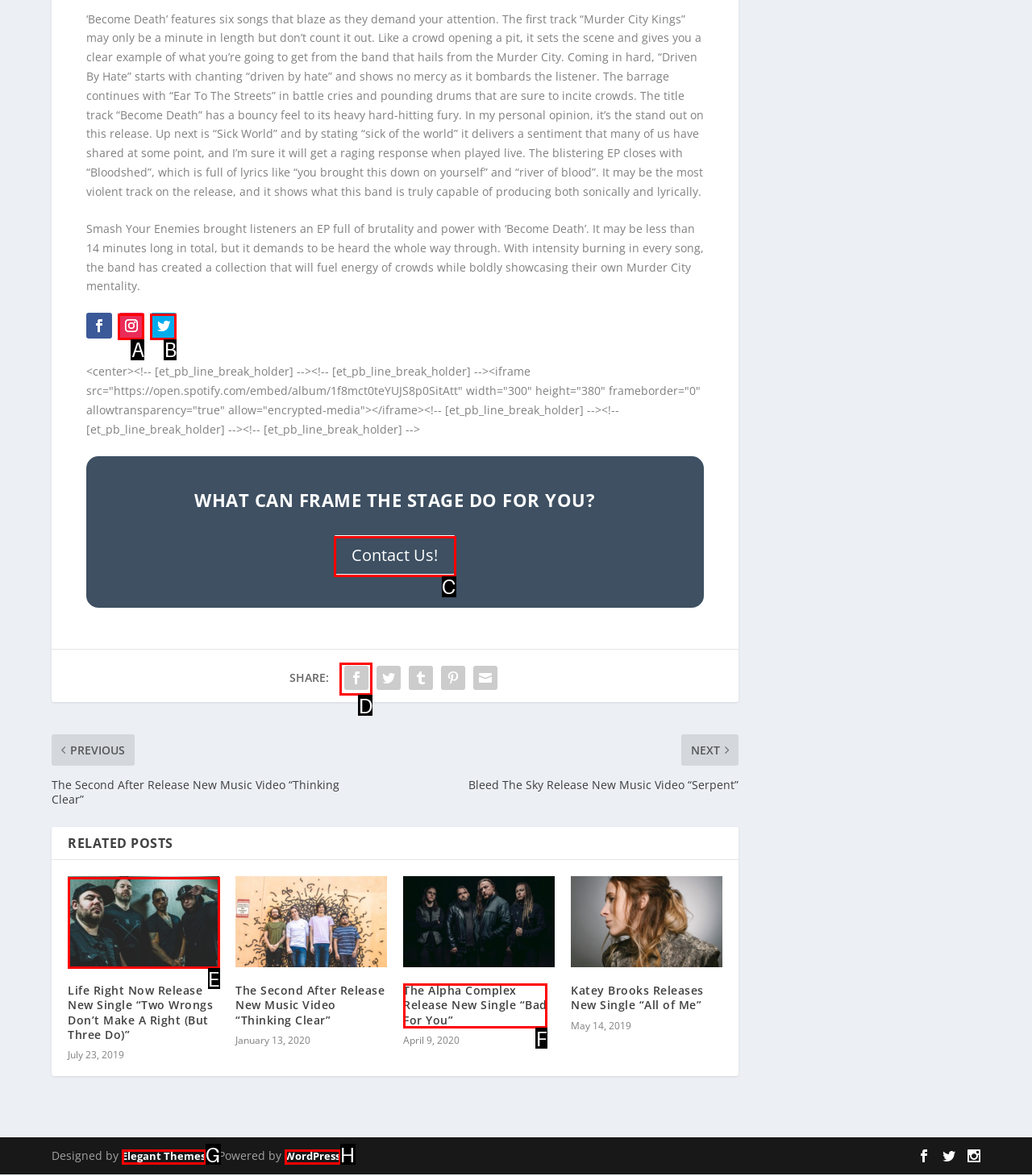With the description: WordPress, find the option that corresponds most closely and answer with its letter directly.

H